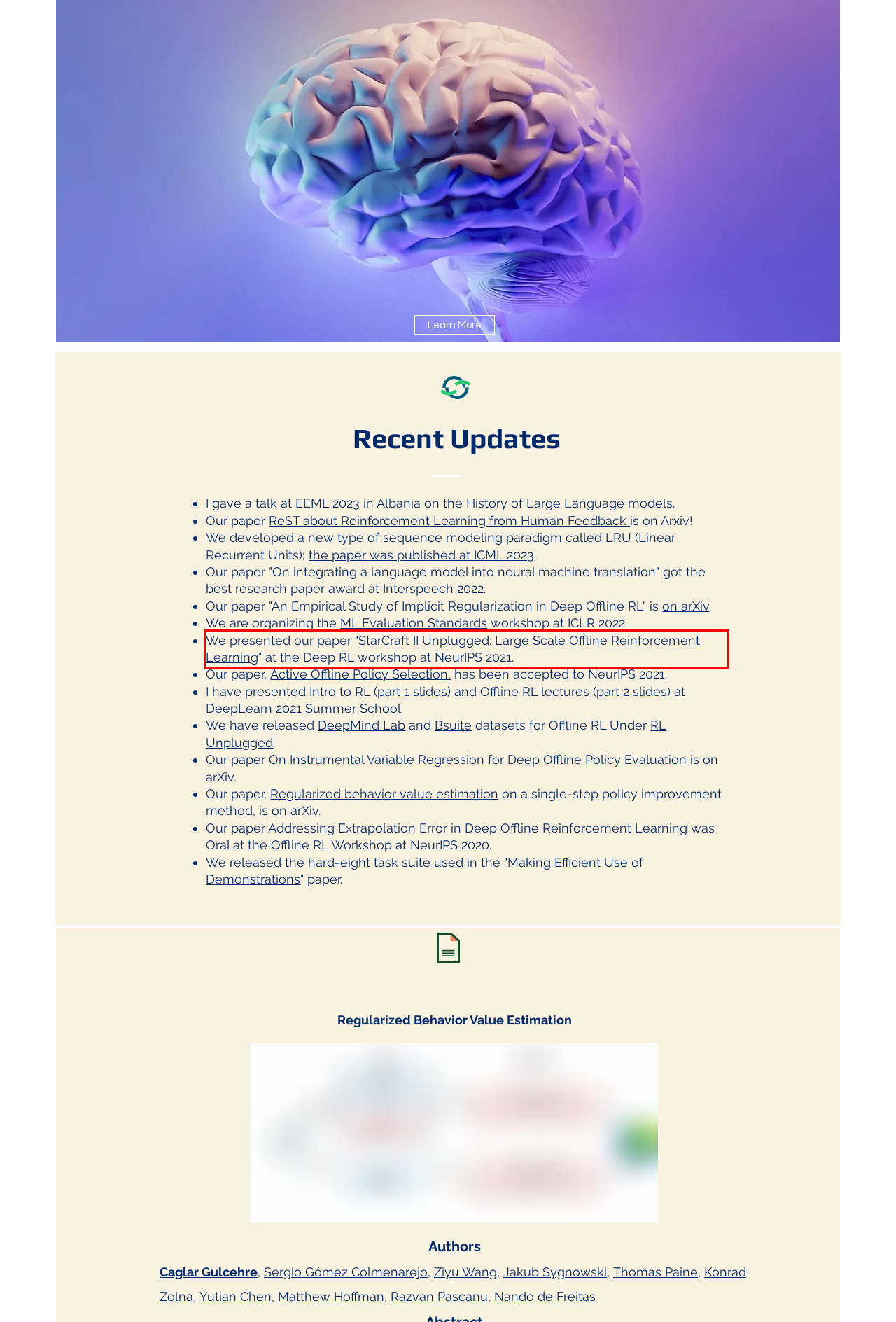Given the screenshot of a webpage, identify the red rectangle bounding box and recognize the text content inside it, generating the extracted text.

We presented our paper "StarCraft II Unplugged: Large Scale Offline Reinforcement Learning" at the Deep RL workshop at NeurIPS 2021.